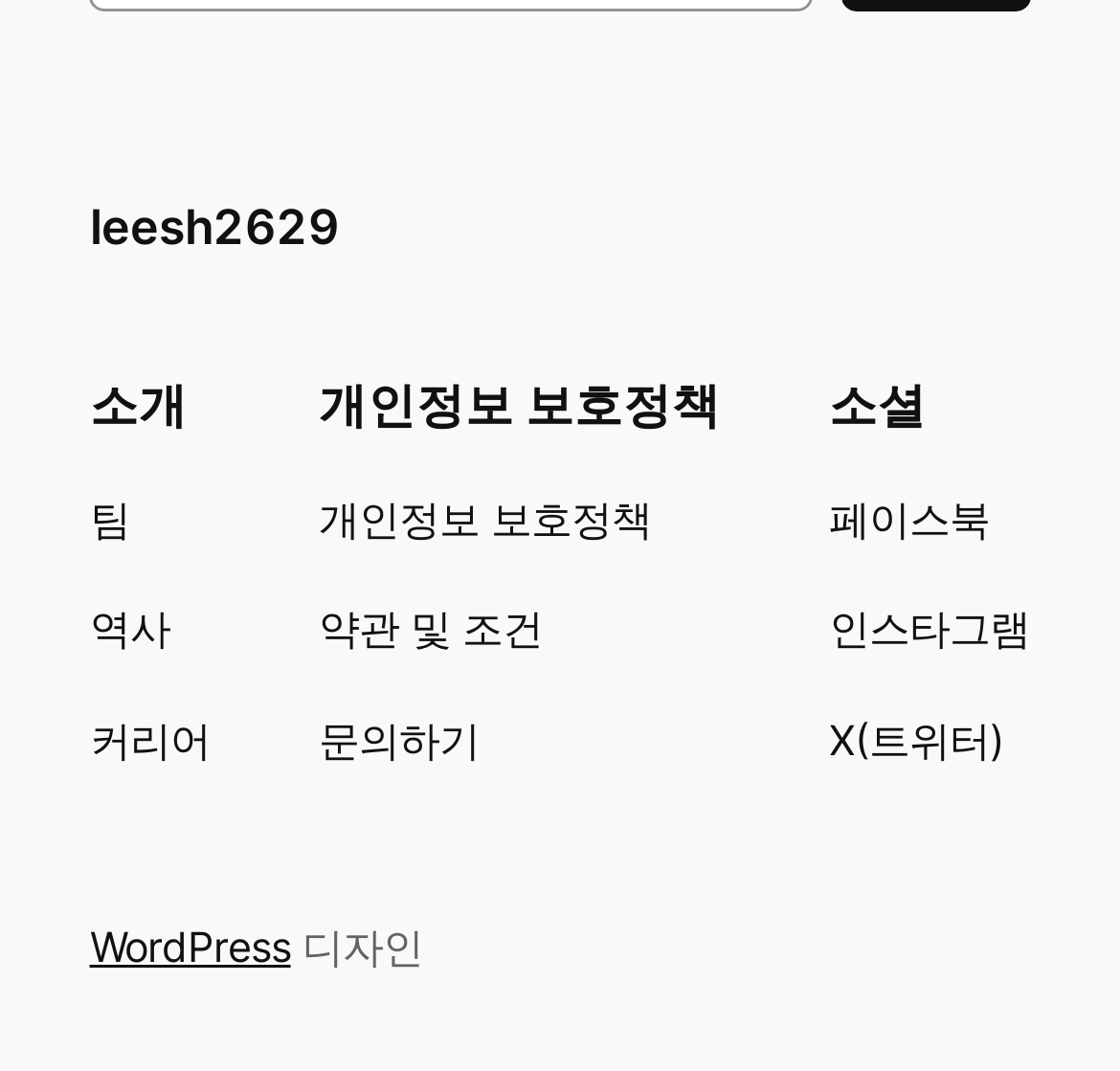Based on the provided description, "커리어", find the bounding box of the corresponding UI element in the screenshot.

[0.08, 0.661, 0.188, 0.721]